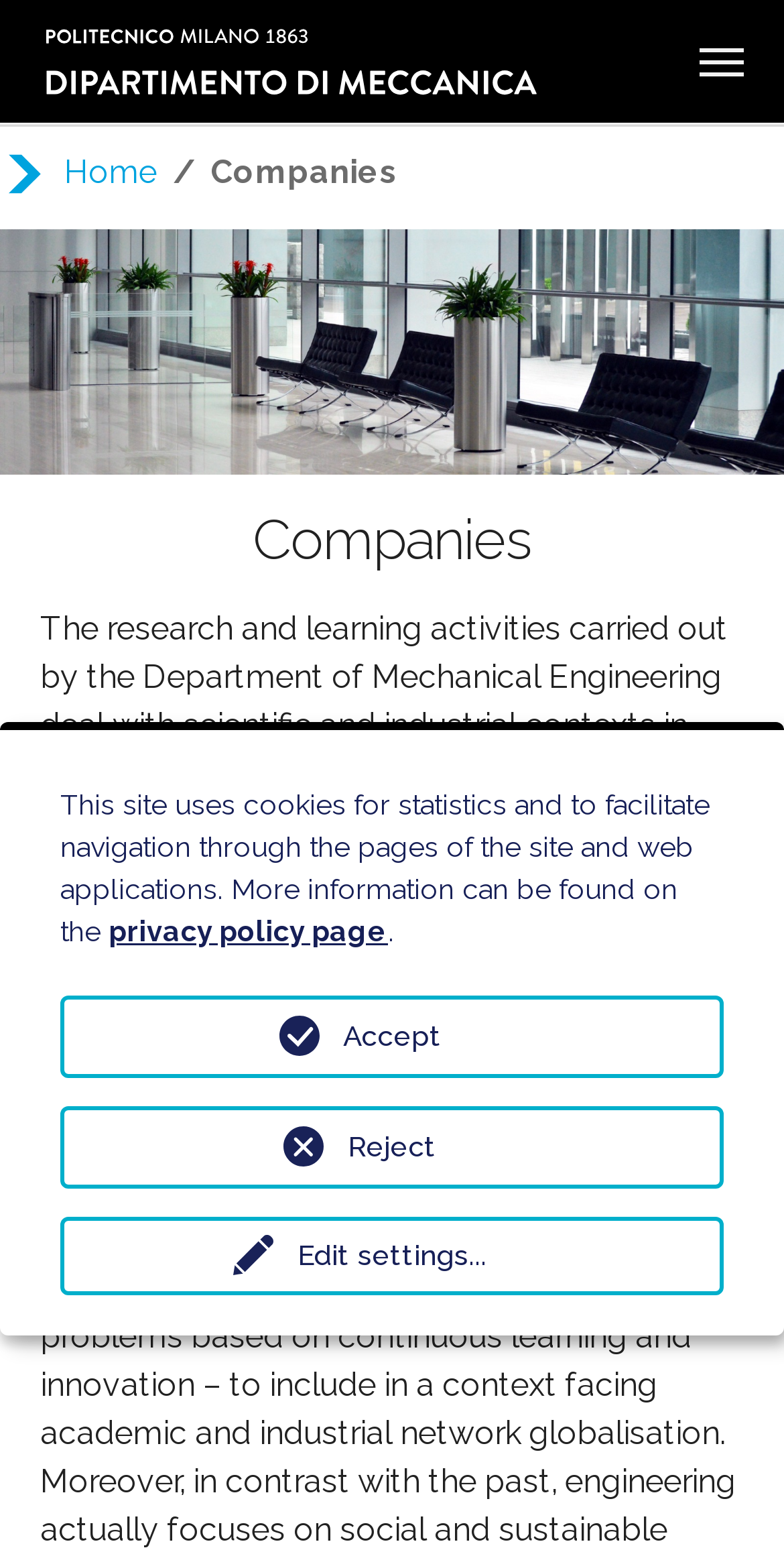Locate the bounding box coordinates of the clickable area needed to fulfill the instruction: "scroll to top".

[0.826, 0.773, 0.949, 0.836]